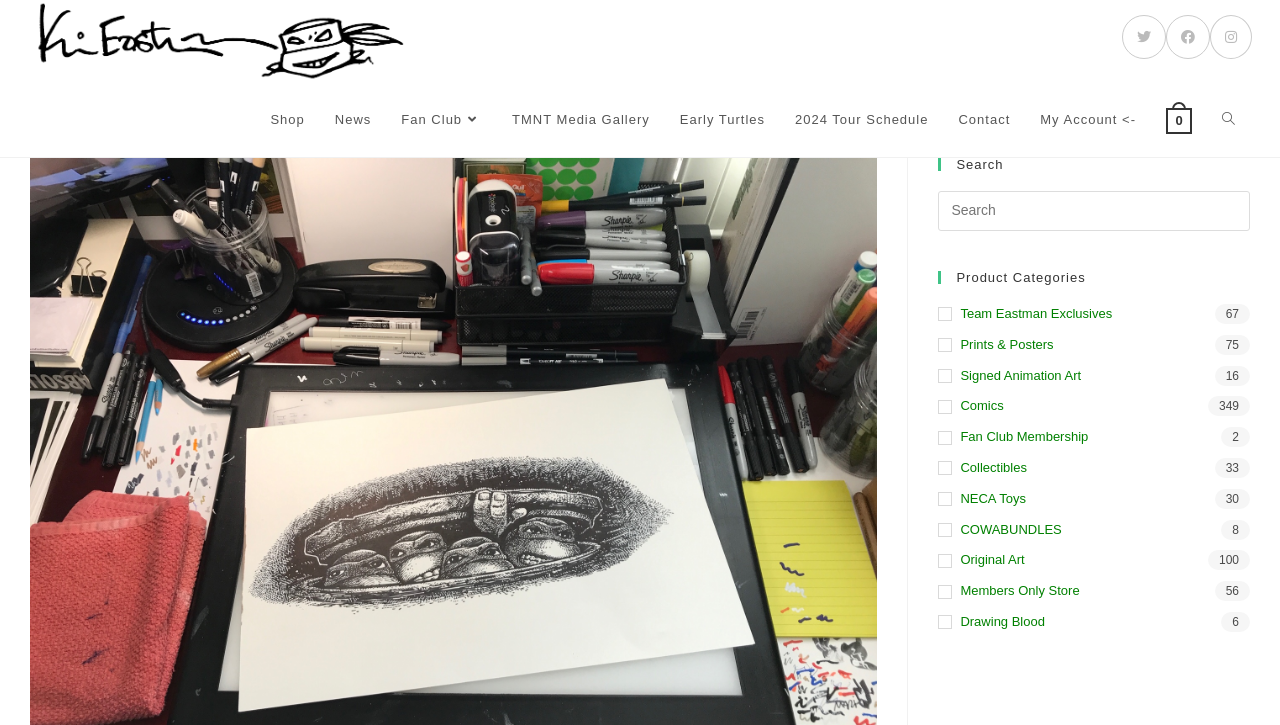Provide a single word or phrase to answer the given question: 
How many social links are available?

3